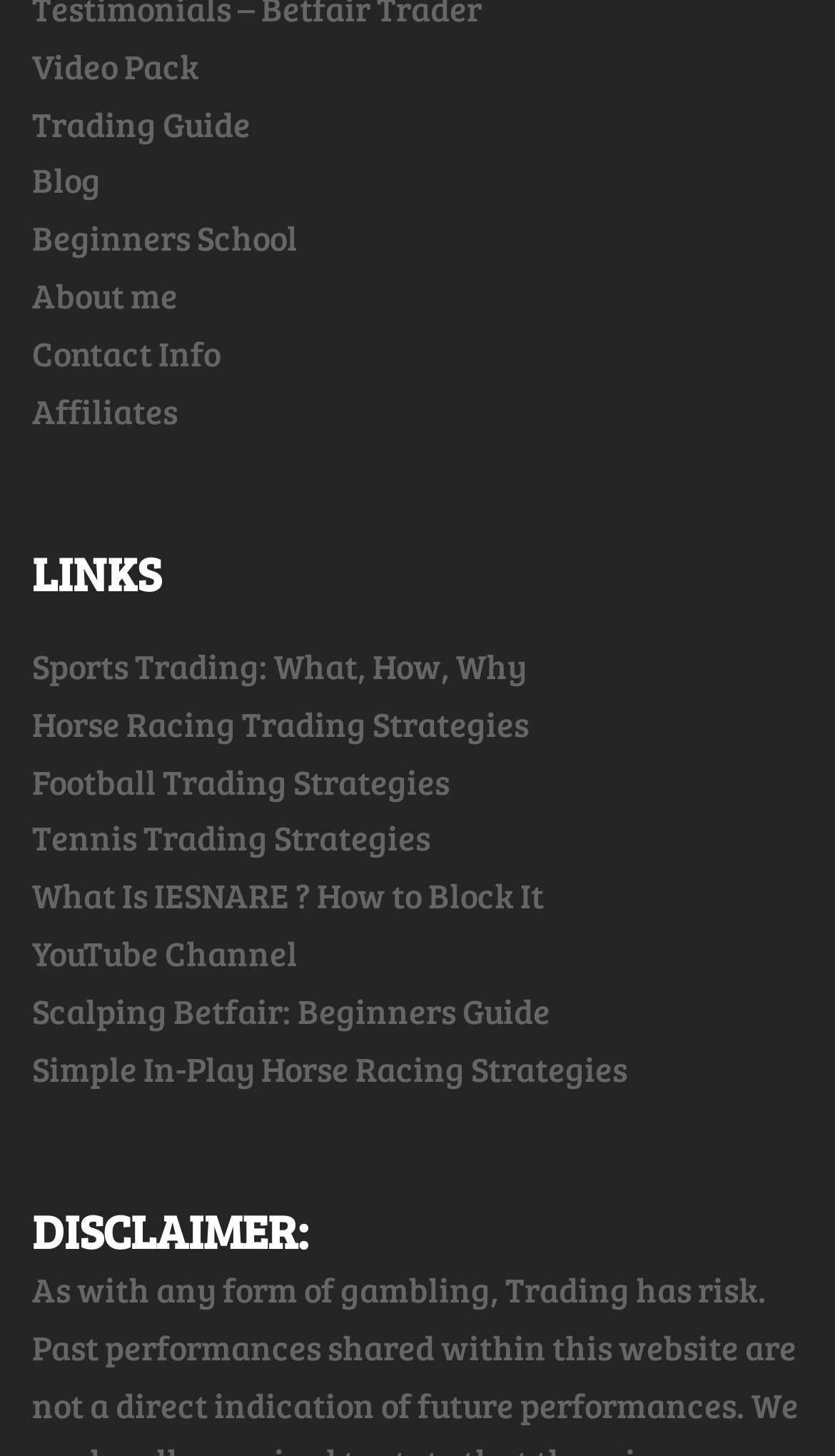Provide a brief response to the question below using a single word or phrase: 
What is the last link in the LINKS section?

Scalping Betfair: Beginners Guide